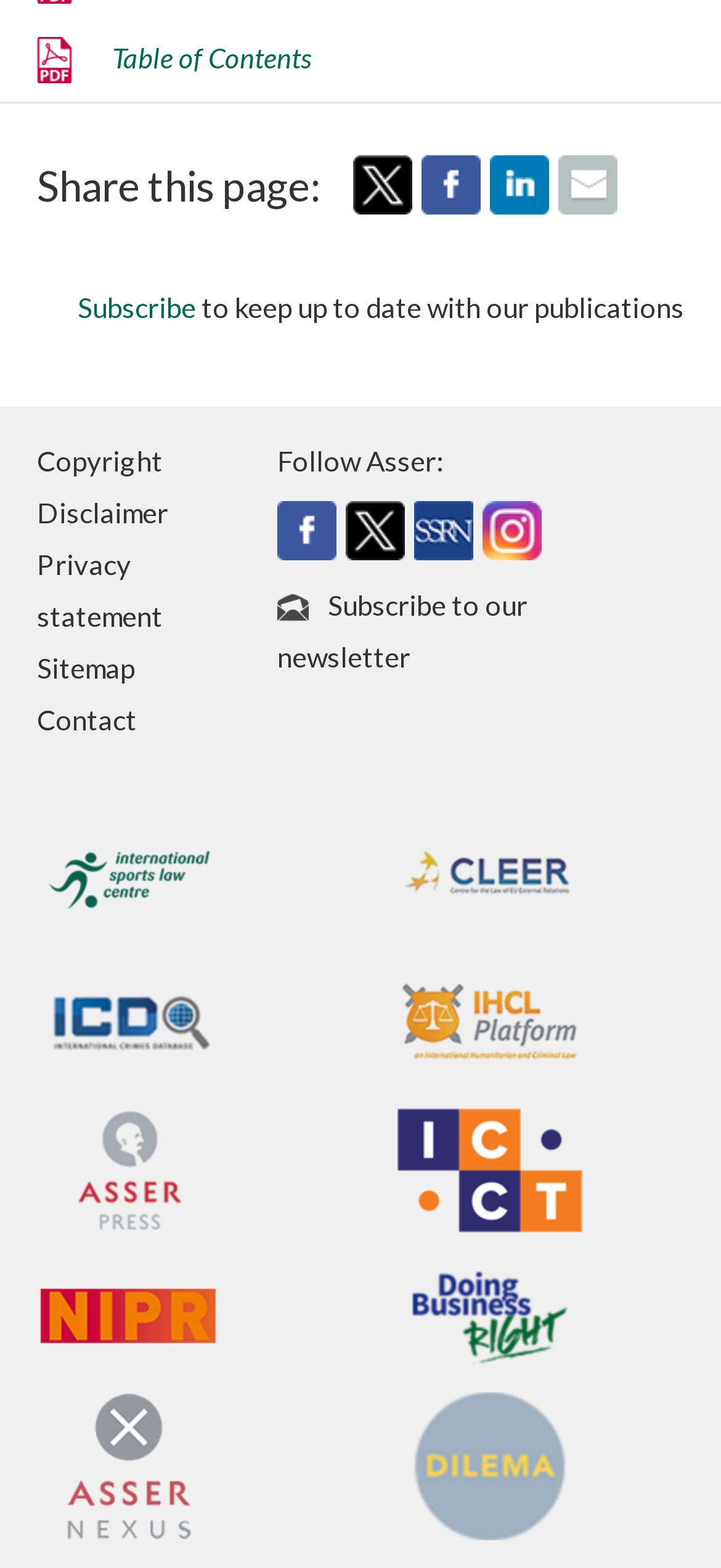Please find the bounding box for the following UI element description. Provide the coordinates in (top-left x, top-left y, bottom-right x, bottom-right y) format, with values between 0 and 1: title="Like us on Facebook"

[0.385, 0.326, 0.467, 0.347]